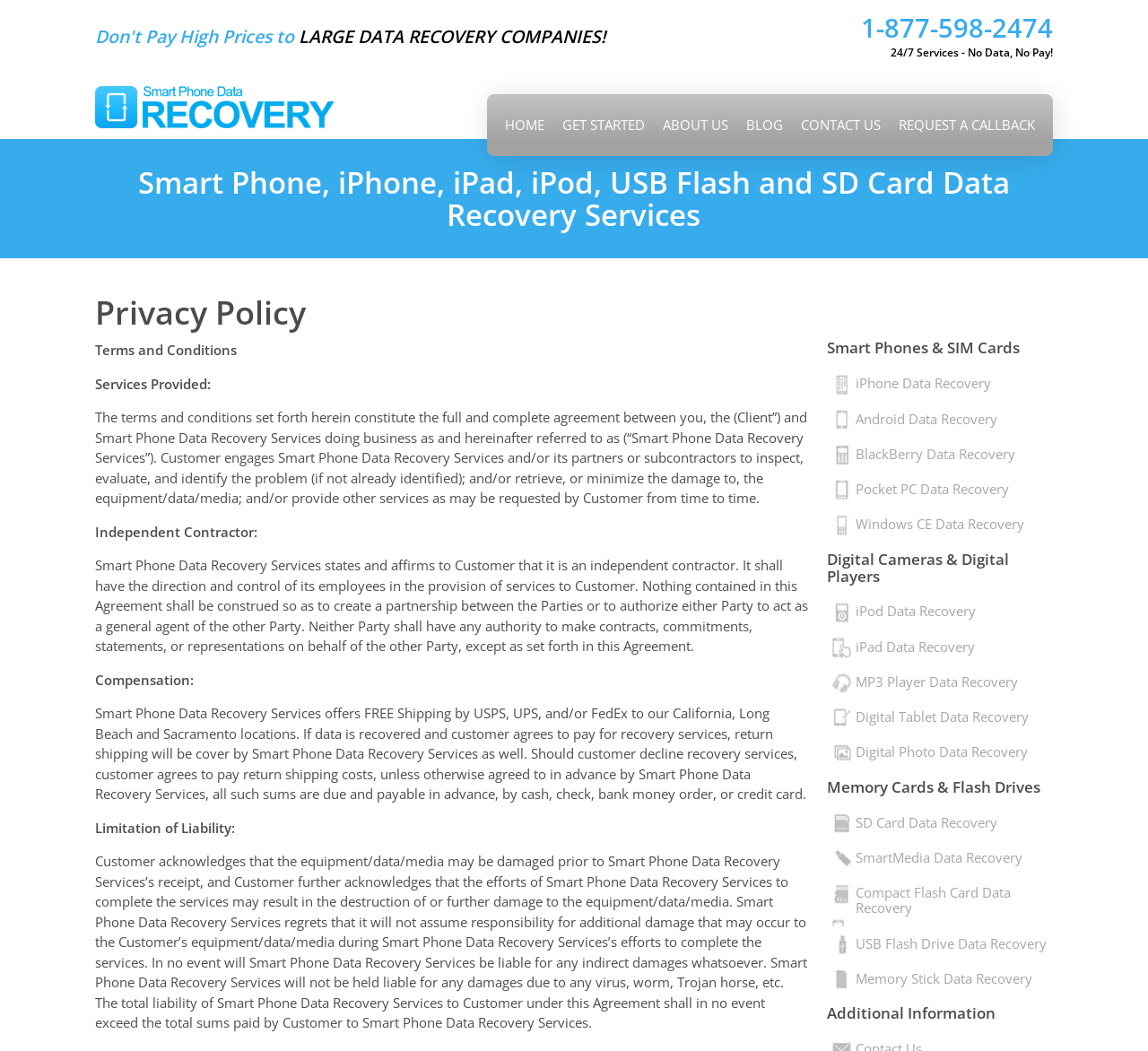Specify the bounding box coordinates of the element's area that should be clicked to execute the given instruction: "Click the HOME link". The coordinates should be four float numbers between 0 and 1, i.e., [left, top, right, bottom].

[0.432, 0.09, 0.482, 0.149]